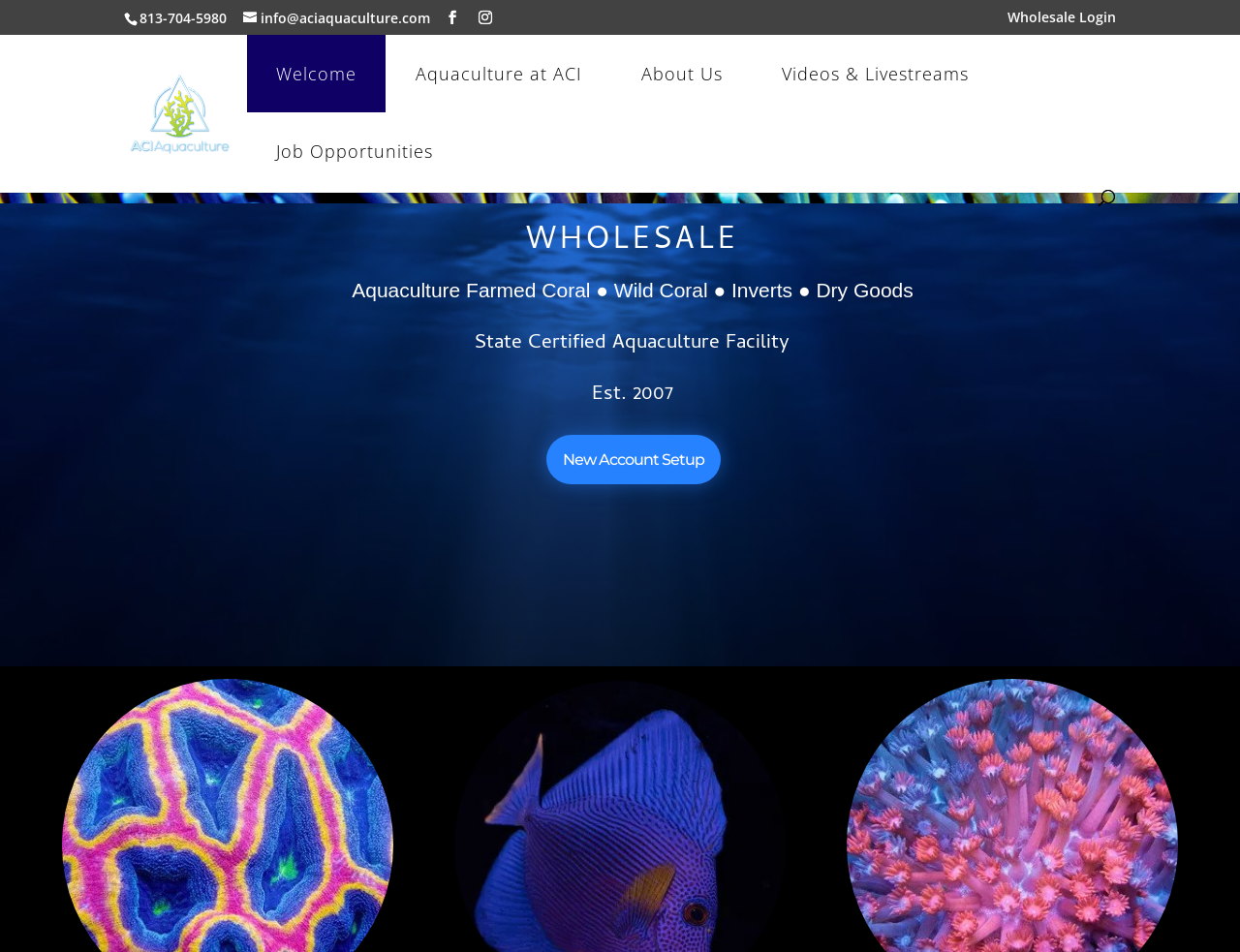Determine the bounding box coordinates of the region to click in order to accomplish the following instruction: "Search for products". Provide the coordinates as four float numbers between 0 and 1, specifically [left, top, right, bottom].

[0.1, 0.037, 0.9, 0.038]